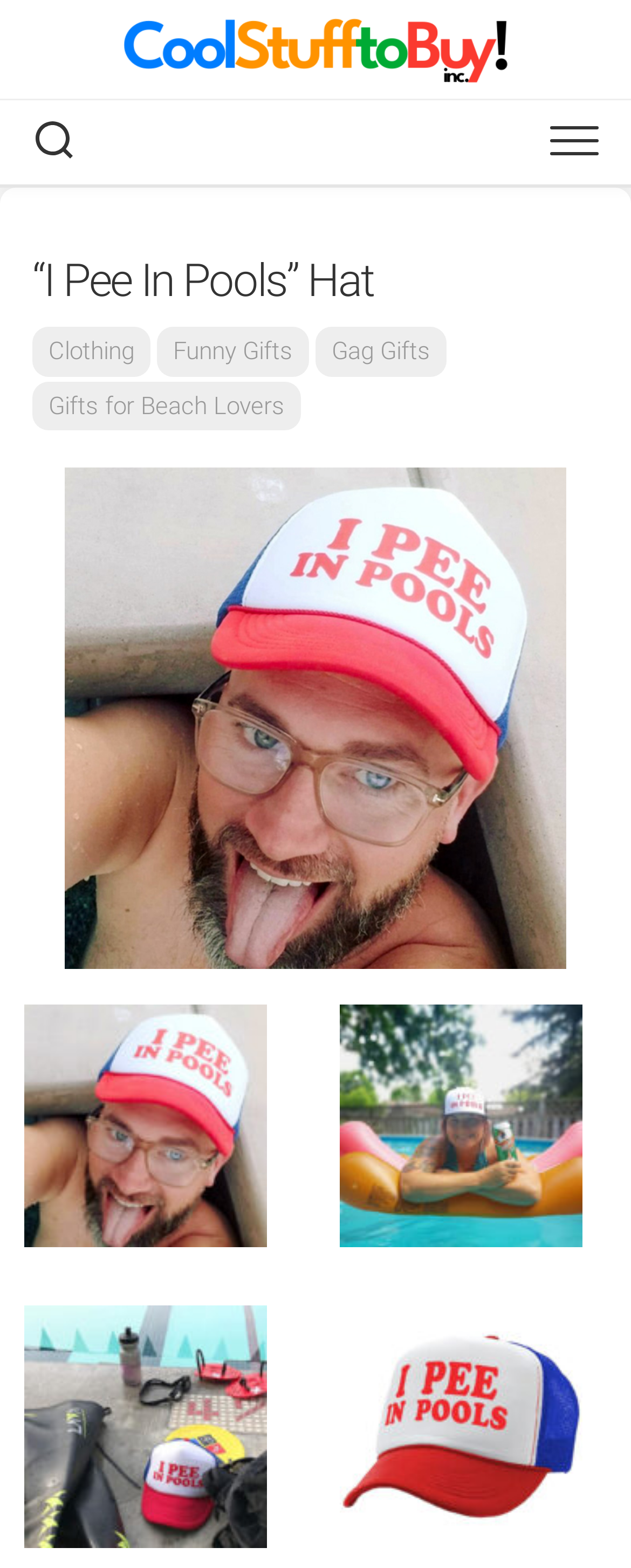Please identify the primary heading of the webpage and give its text content.

“I Pee In Pools” Hat